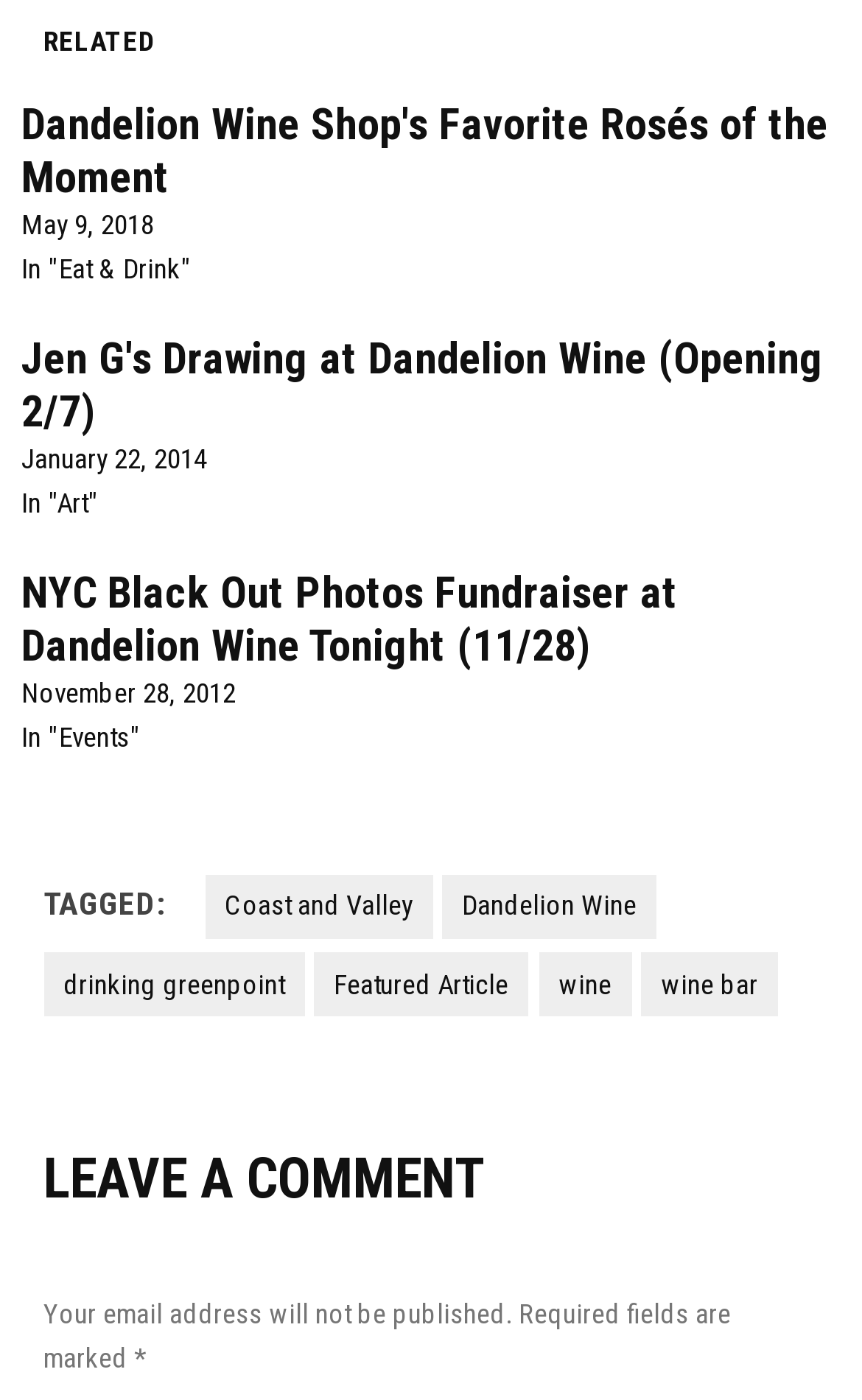How many menuitems are there in the main section?
Please respond to the question with a detailed and informative answer.

I looked at the main section and found 3 menuitems: 'Dandelion Wine Shop's Favorite Rosés of the Moment', 'Jen G's Drawing at Dandelion Wine (Opening 2/7)', and 'NYC Black Out Photos Fundraiser at Dandelion Wine Tonight (11/28)'.